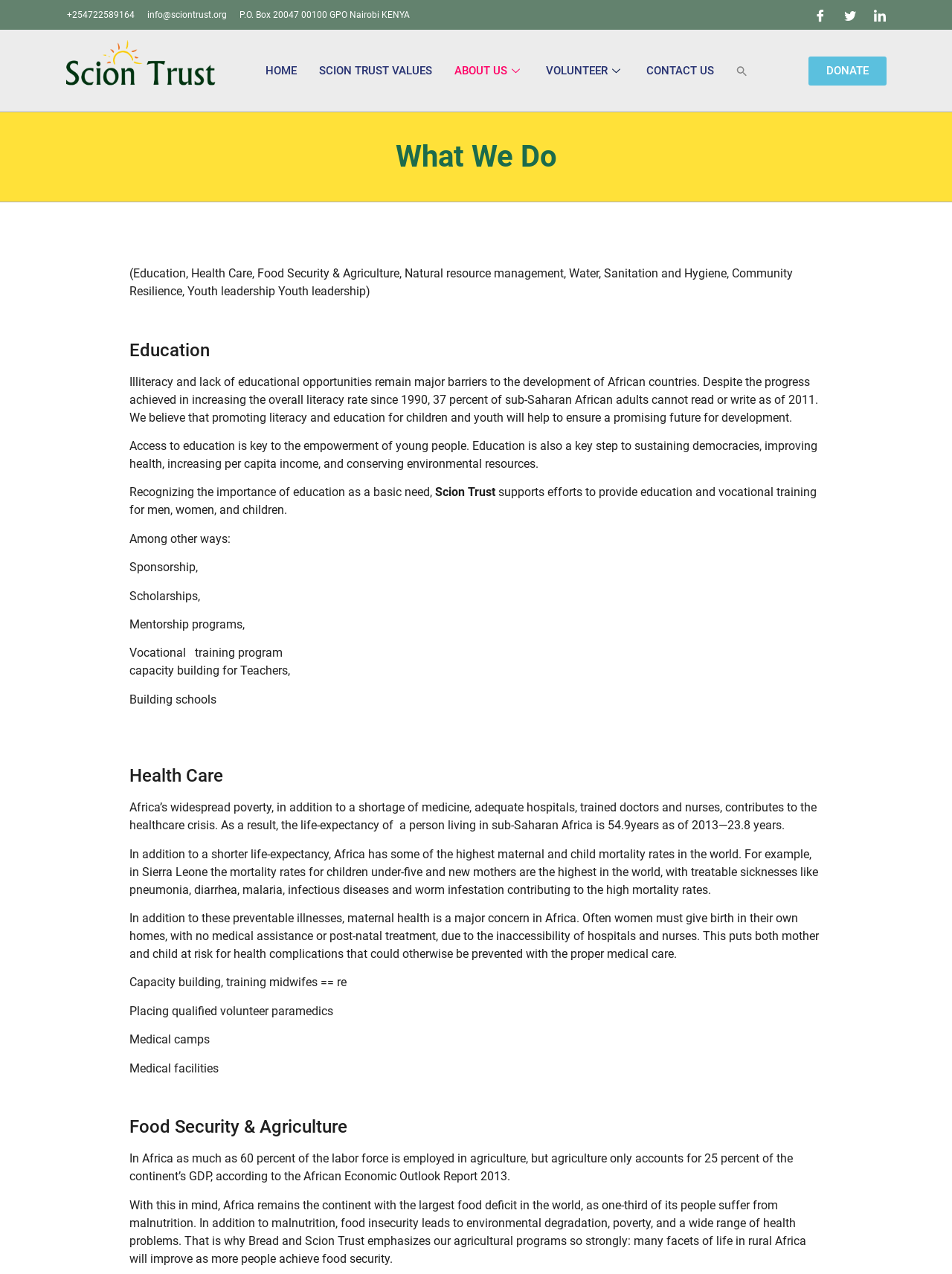Given the description of the UI element: "parent_node: Bernhard Roetzel", predict the bounding box coordinates in the form of [left, top, right, bottom], with each value being a float between 0 and 1.

None